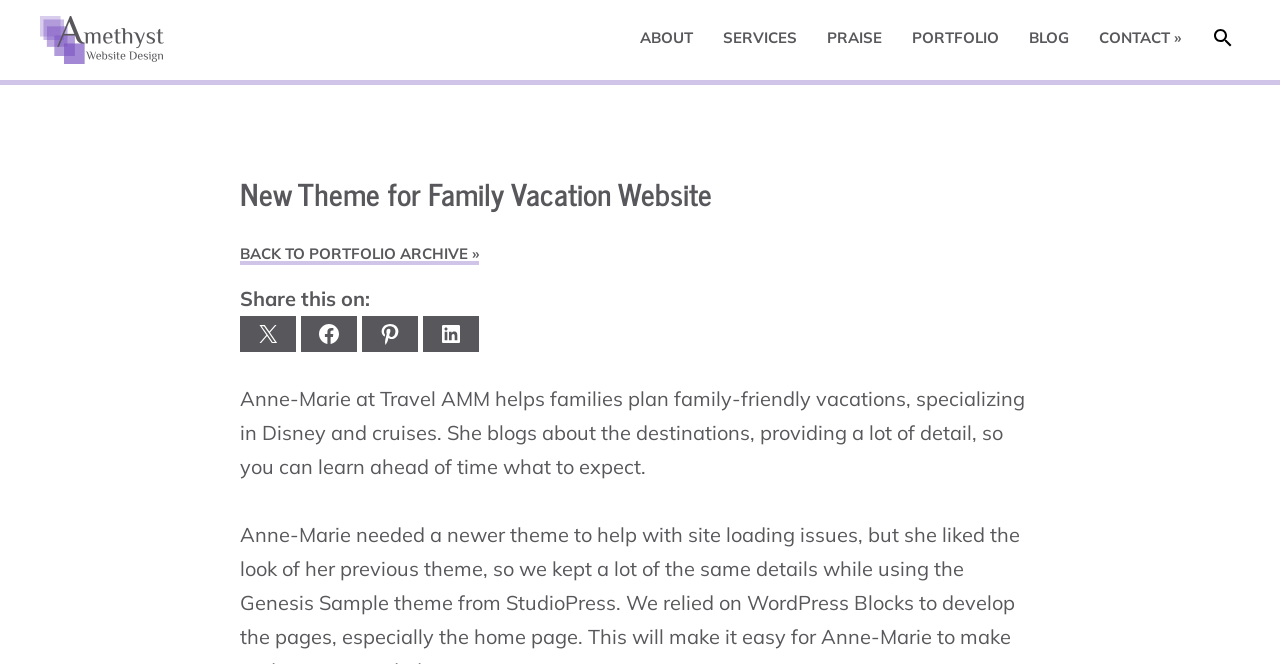Find the primary header on the webpage and provide its text.

New Theme for Family Vacation Website